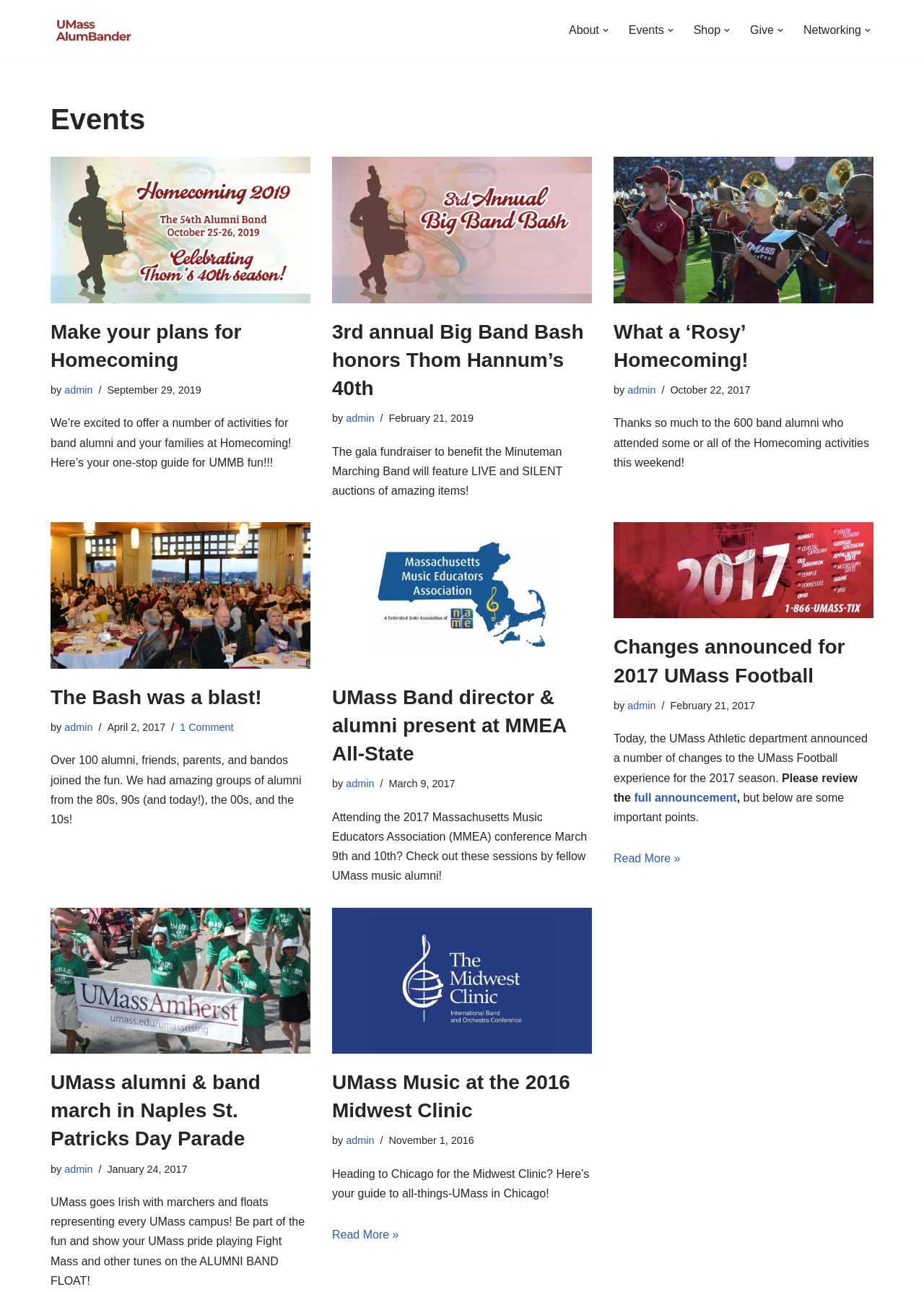What is the date of the third article?
Using the image, give a concise answer in the form of a single word or short phrase.

October 22, 2017